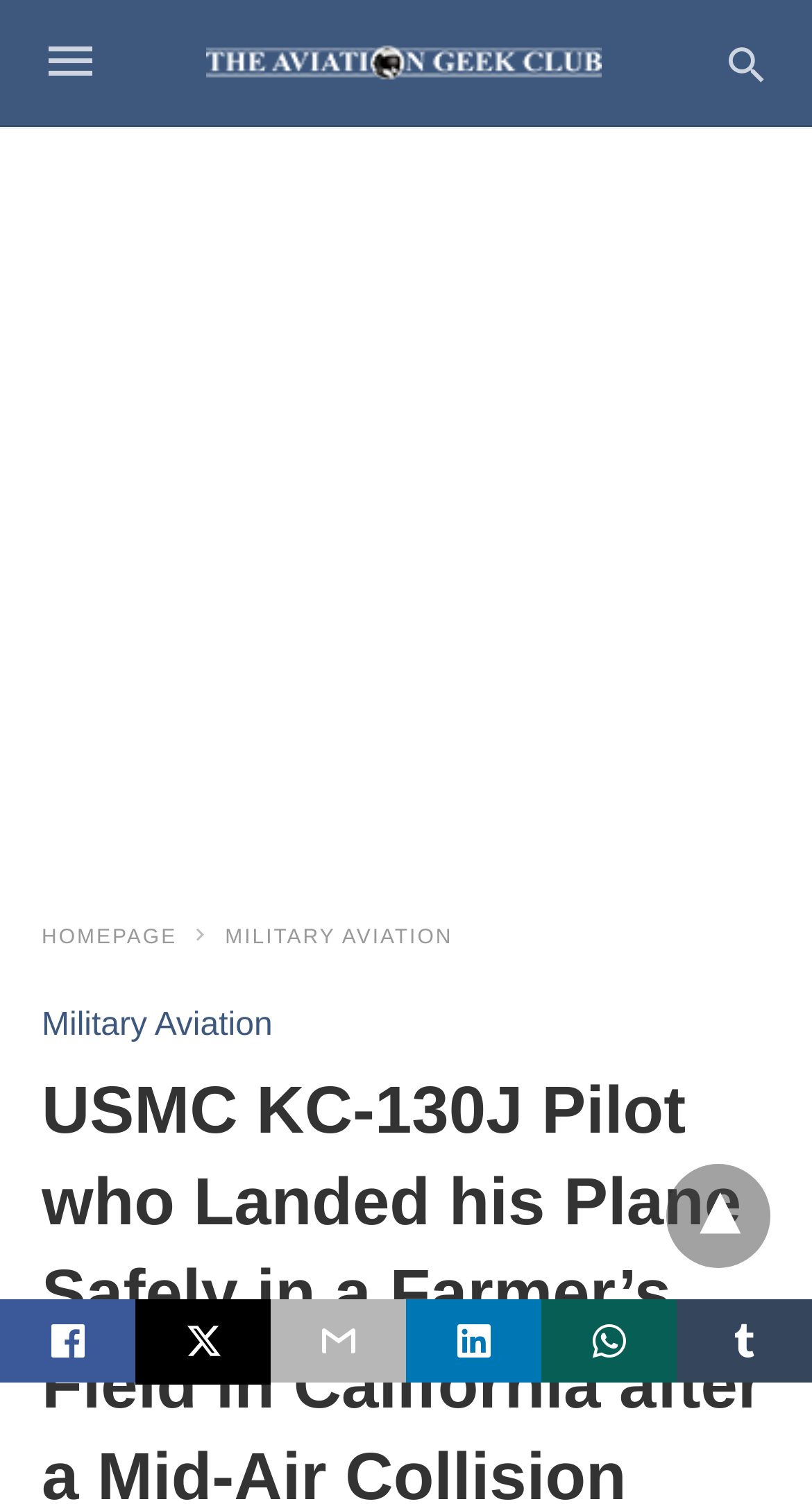Bounding box coordinates are specified in the format (top-left x, top-left y, bottom-right x, bottom-right y). All values are floating point numbers bounded between 0 and 1. Please provide the bounding box coordinate of the region this sentence describes: About us

None